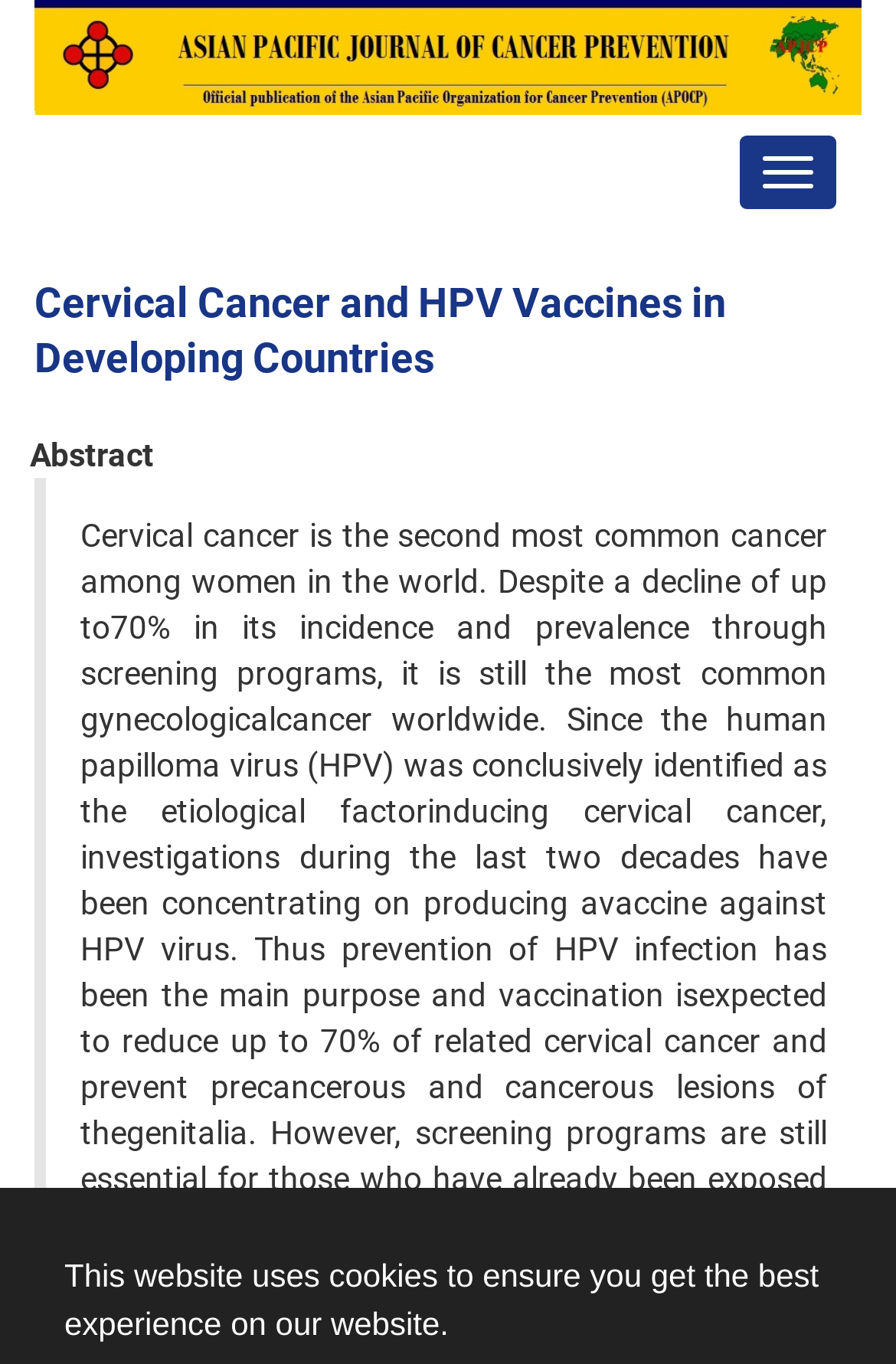Is the webpage about a specific country?
Could you give a comprehensive explanation in response to this question?

The webpage's heading mentions 'Developing Countries', which suggests that the webpage is about cervical cancer and HPV vaccines in general, rather than a specific country.